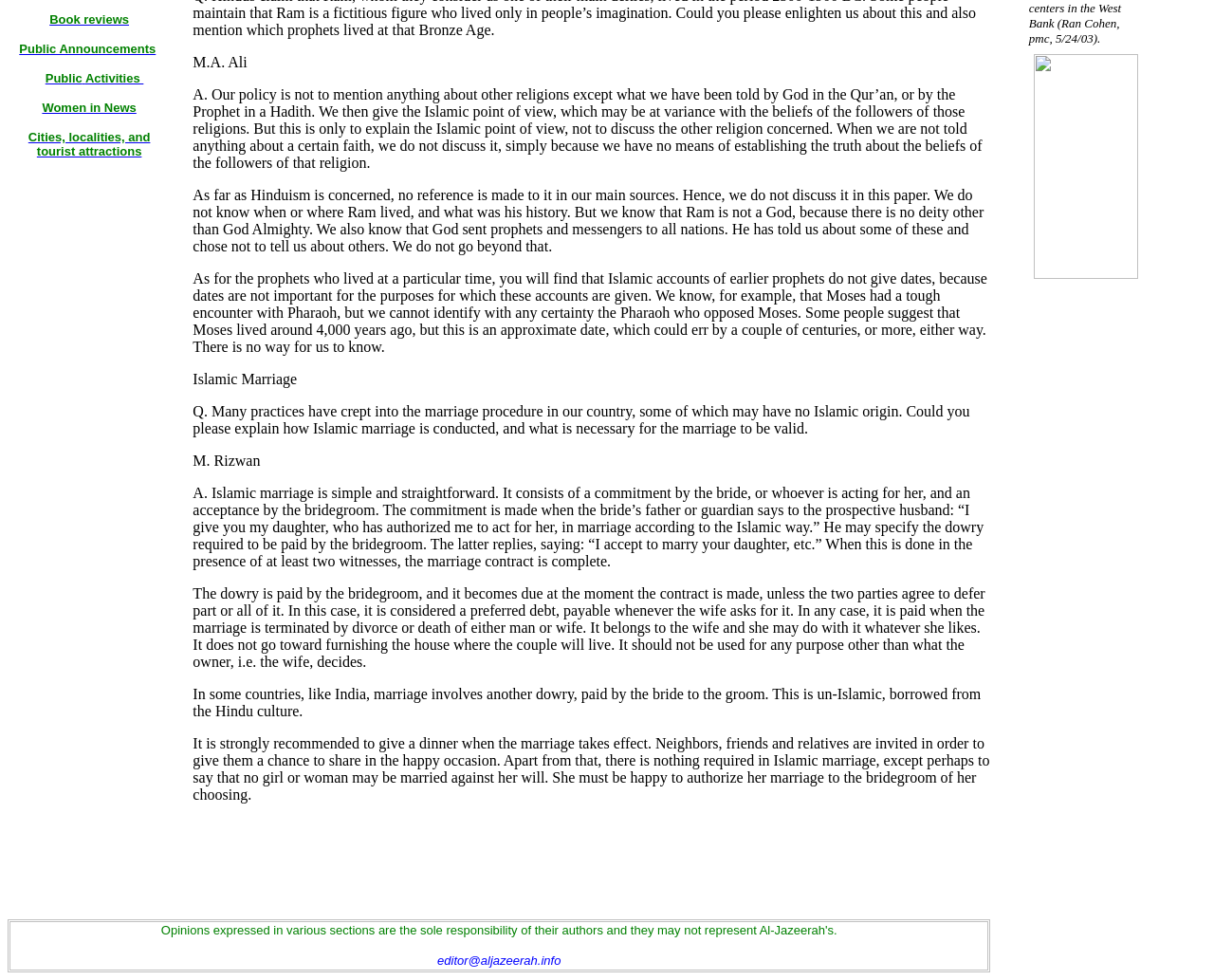Identify the bounding box for the UI element specified in this description: "Book reviews". The coordinates must be four float numbers between 0 and 1, formatted as [left, top, right, bottom].

[0.041, 0.011, 0.106, 0.027]